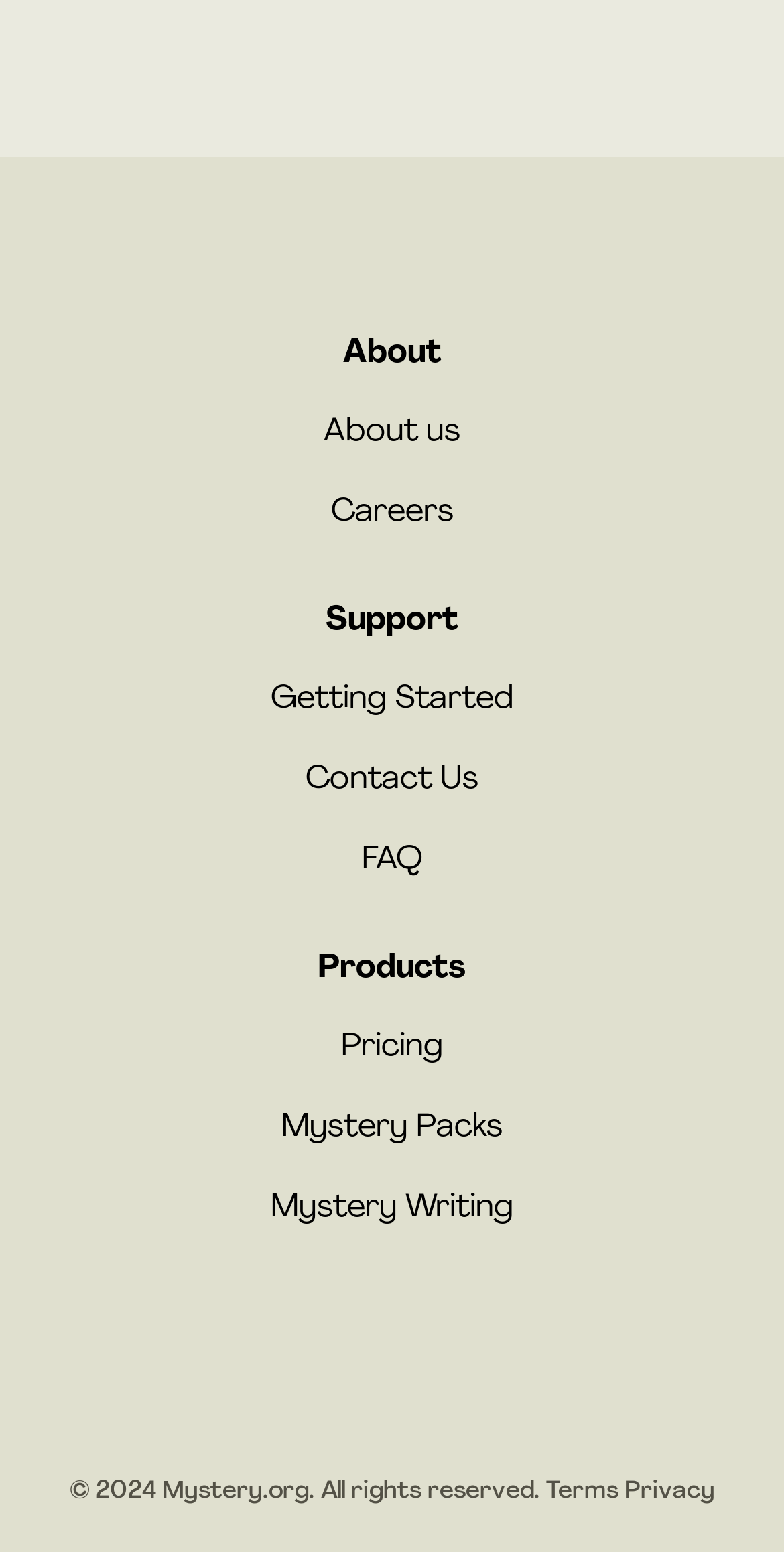Use a single word or phrase to answer the question: What is above the 'Support' heading?

About